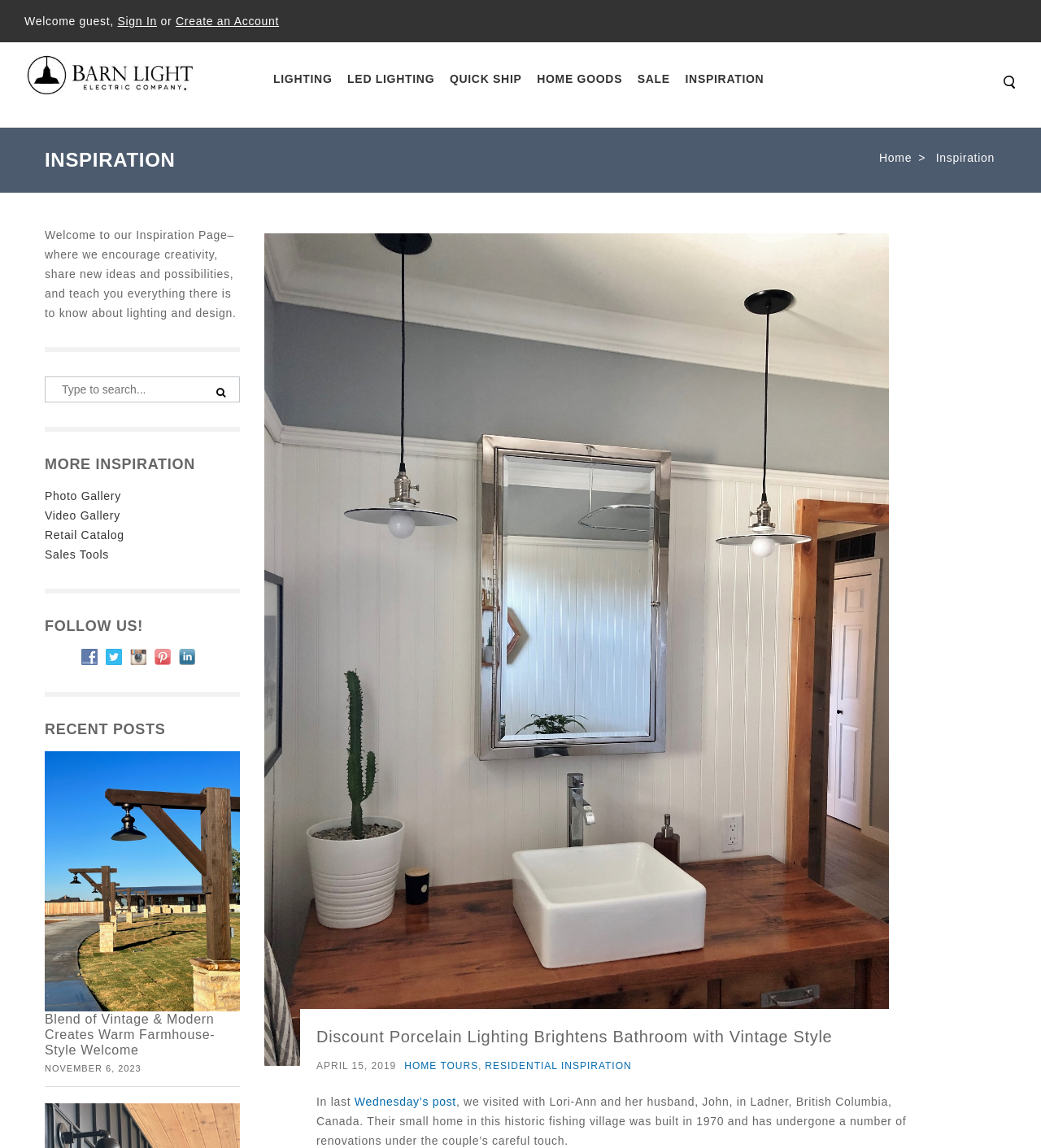Determine the bounding box coordinates of the section I need to click to execute the following instruction: "Read about discount porcelain lighting". Provide the coordinates as four float numbers between 0 and 1, i.e., [left, top, right, bottom].

[0.304, 0.893, 0.891, 0.913]